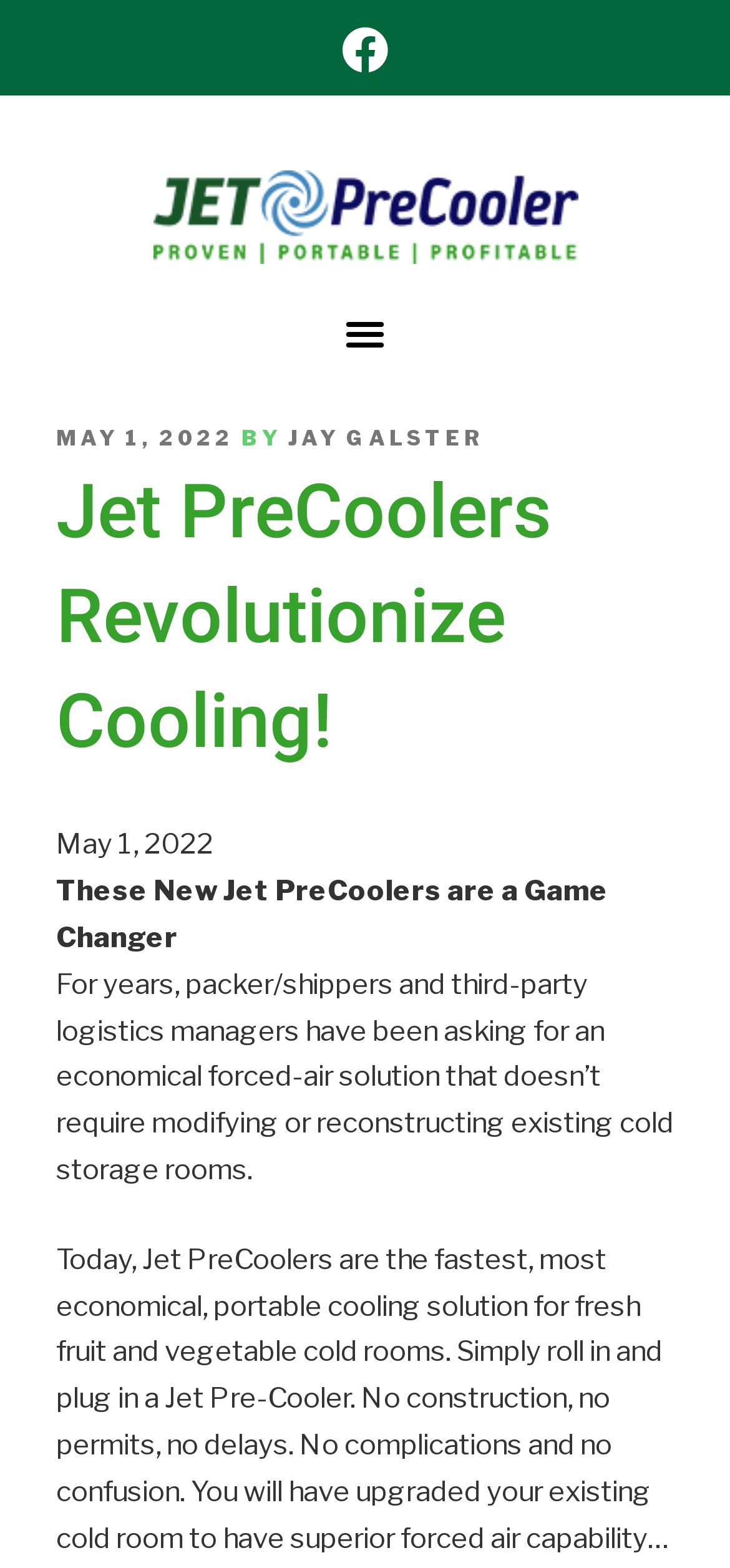Please find and give the text of the main heading on the webpage.

Jet PreCoolers Revolutionize Cooling!